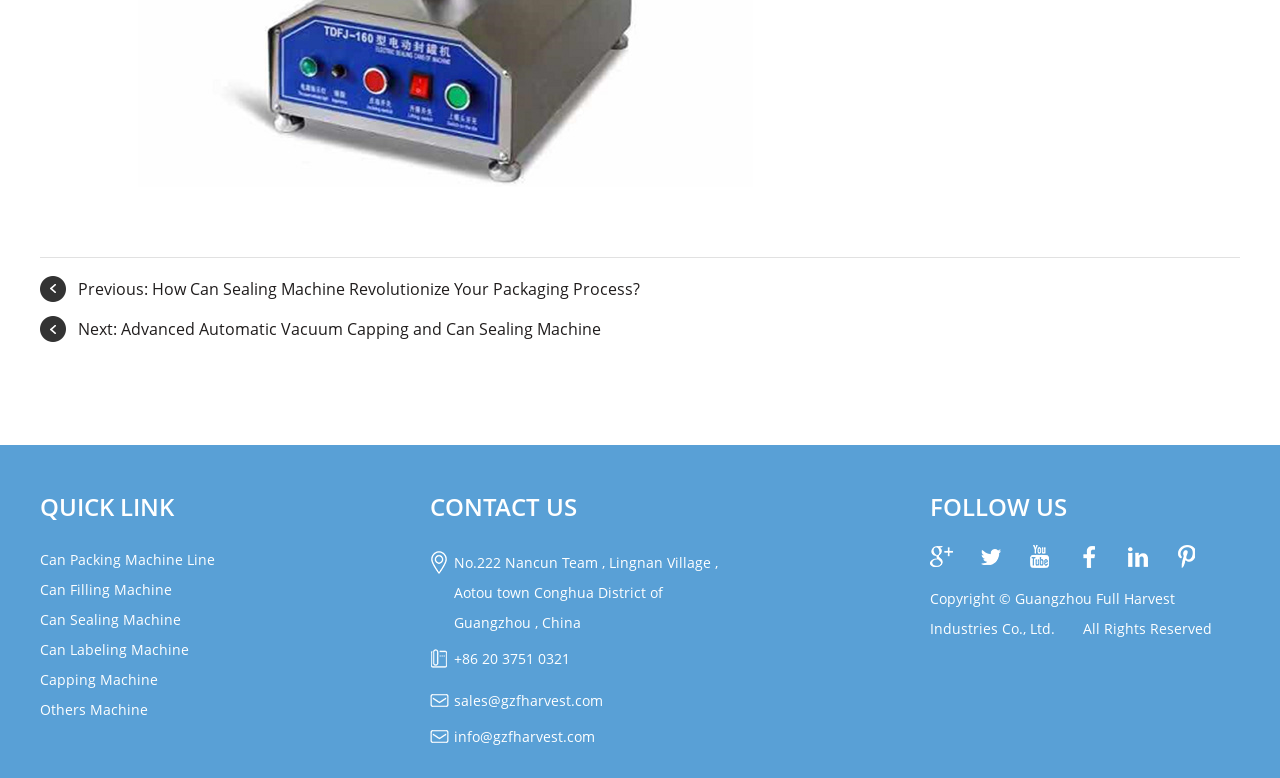Provide the bounding box coordinates of the section that needs to be clicked to accomplish the following instruction: "Visit 'Can Packing Machine Line'."

[0.031, 0.707, 0.168, 0.731]